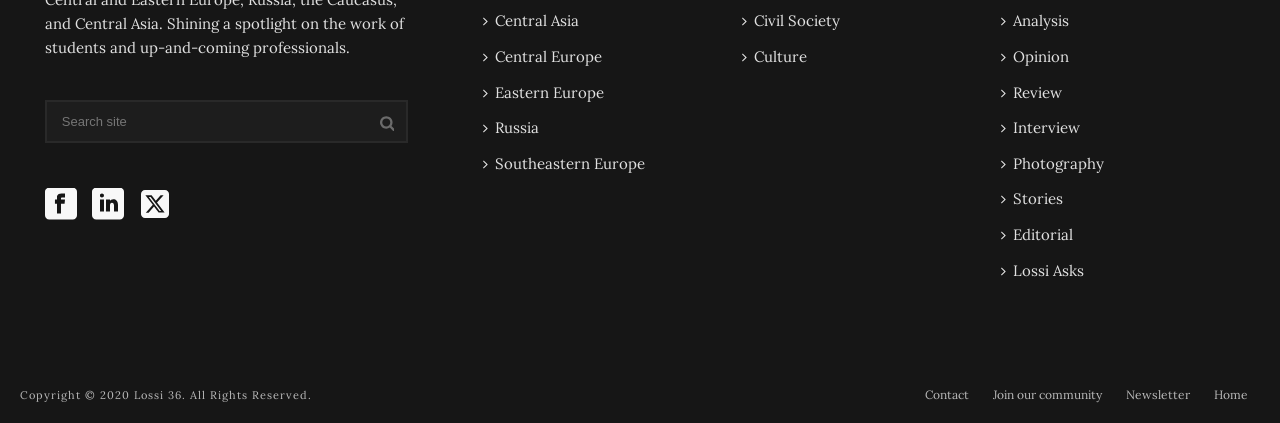What is the copyright year mentioned at the bottom of the webpage?
Based on the screenshot, provide your answer in one word or phrase.

2020